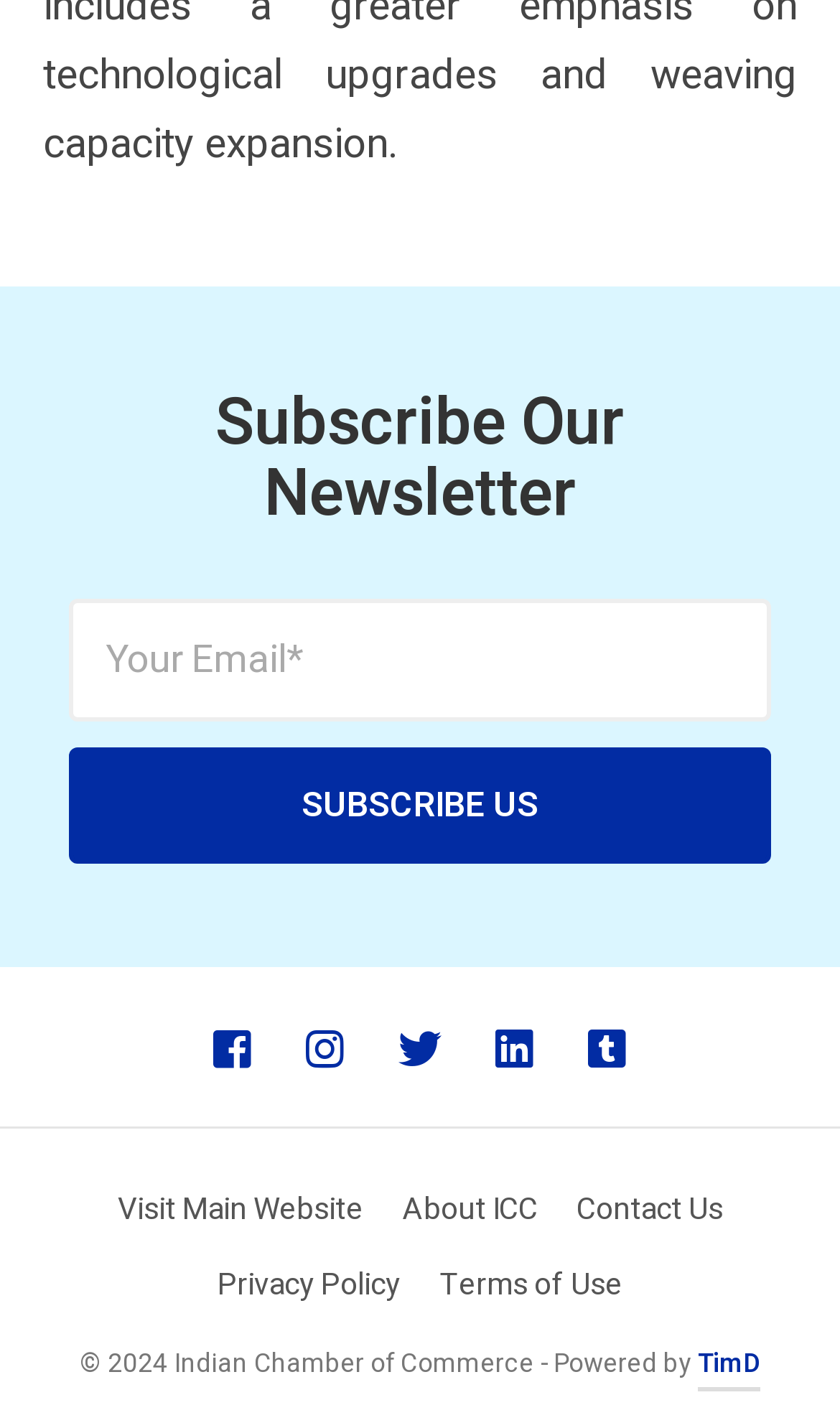What is the purpose of the textbox?
Refer to the image and provide a thorough answer to the question.

The textbox is required and is placed below the 'Subscribe Our Newsletter' heading, suggesting that it is meant for users to enter their email address to subscribe to the newsletter.